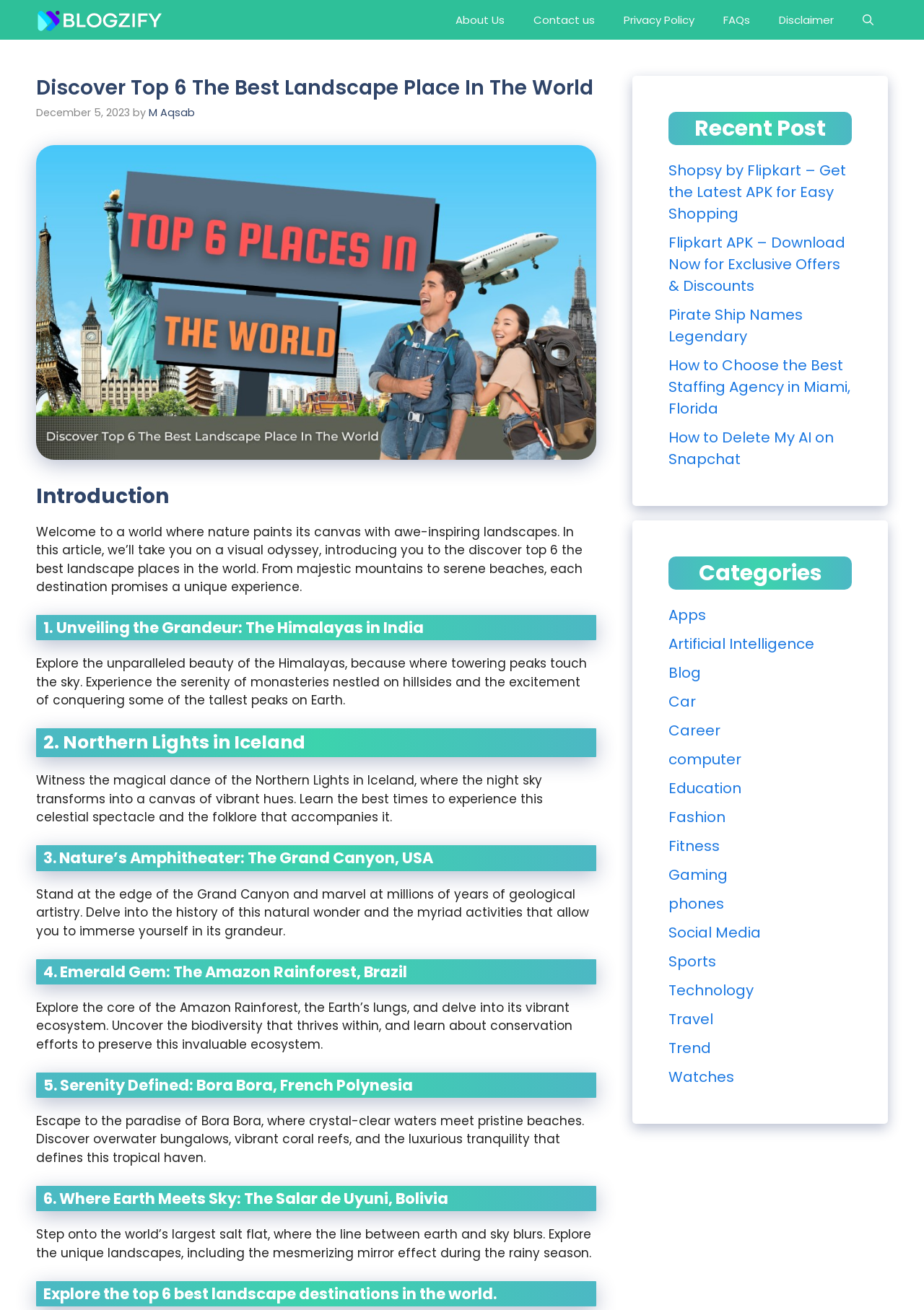Provide your answer in a single word or phrase: 
How many landscape places are introduced in the article?

6